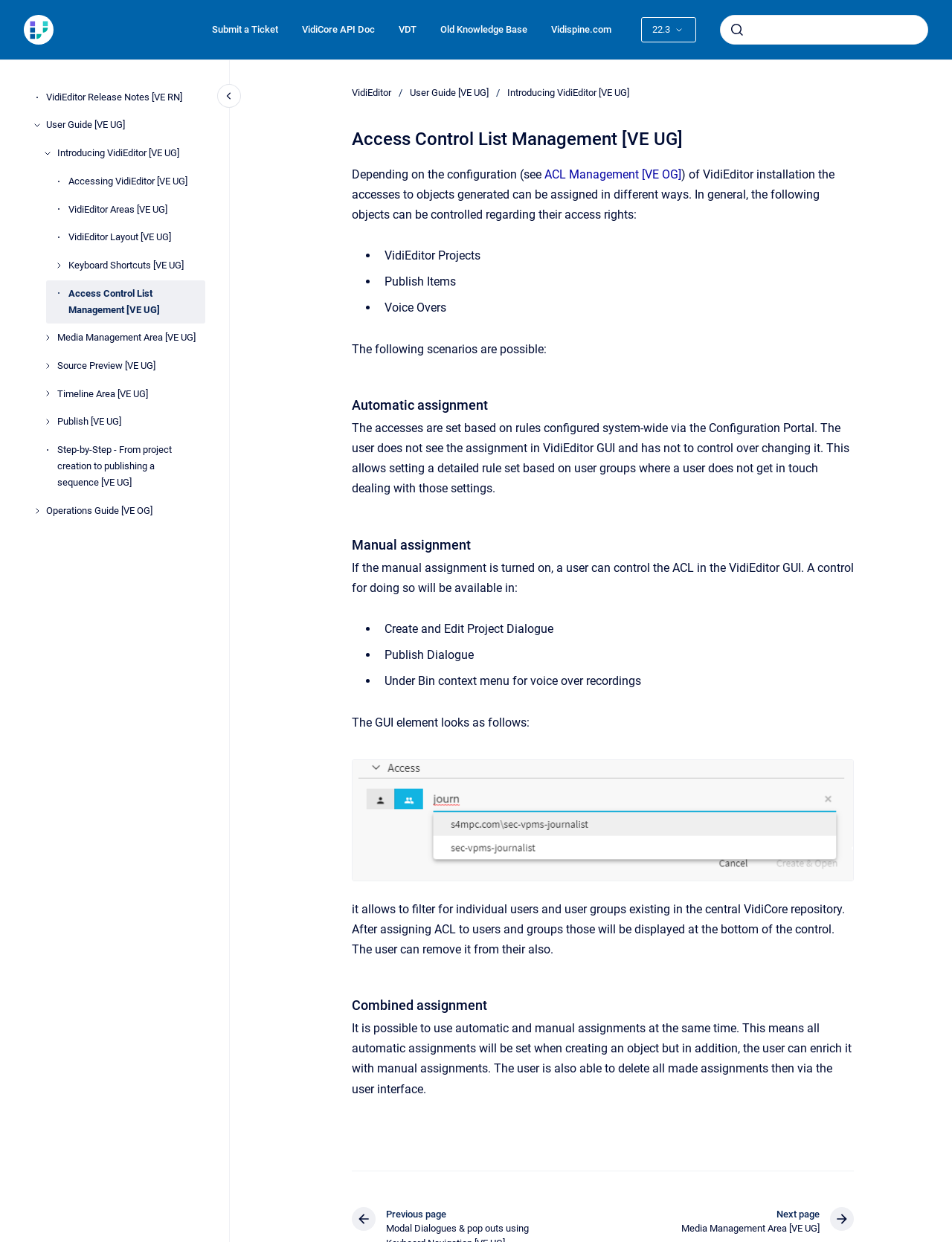Locate the bounding box coordinates of the element you need to click to accomplish the task described by this instruction: "Go to homepage".

[0.025, 0.012, 0.056, 0.036]